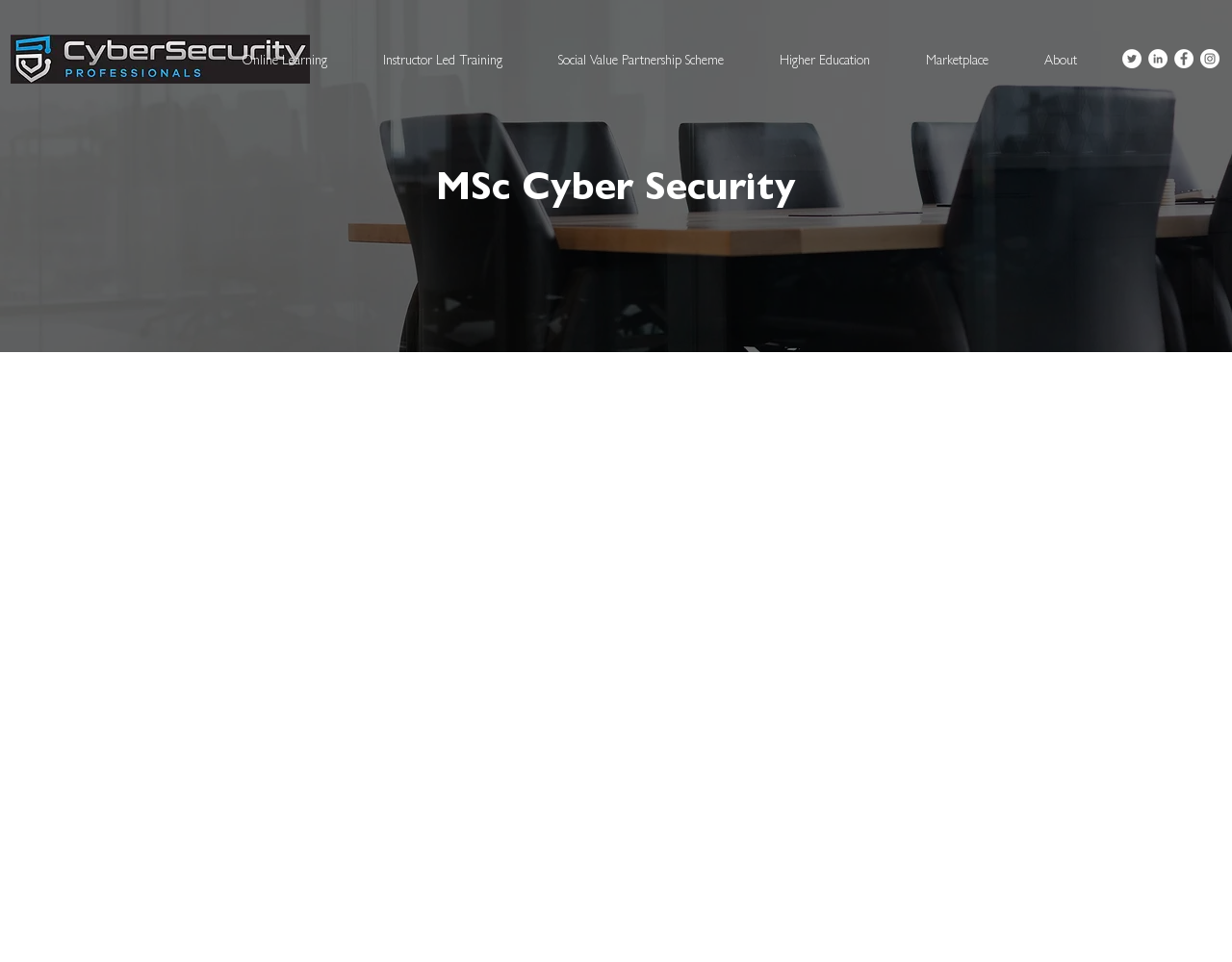Please specify the bounding box coordinates in the format (top-left x, top-left y, bottom-right x, bottom-right y), with all values as floating point numbers between 0 and 1. Identify the bounding box of the UI element described by: Higher Education

[0.621, 0.043, 0.74, 0.079]